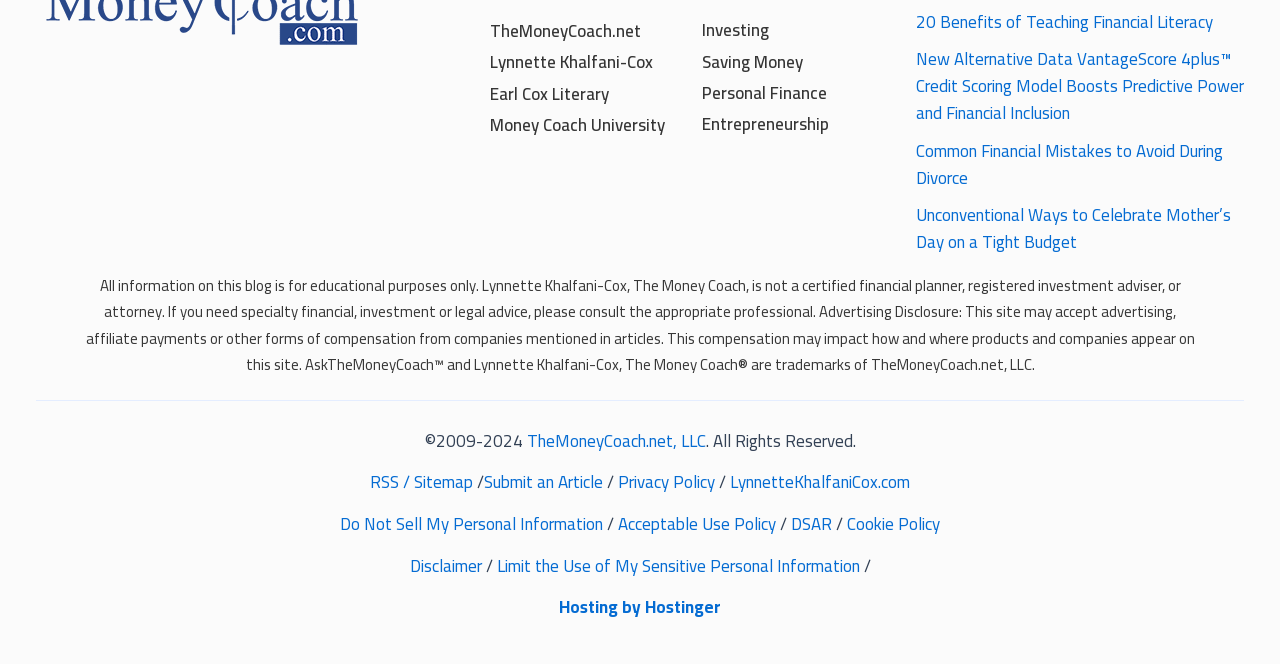What is the topic of the first article on this webpage?
Provide an in-depth and detailed answer to the question.

The topic of the first article on this webpage can be found by looking at the heading of the first article, which says '20 Benefits of Teaching Financial Literacy'.